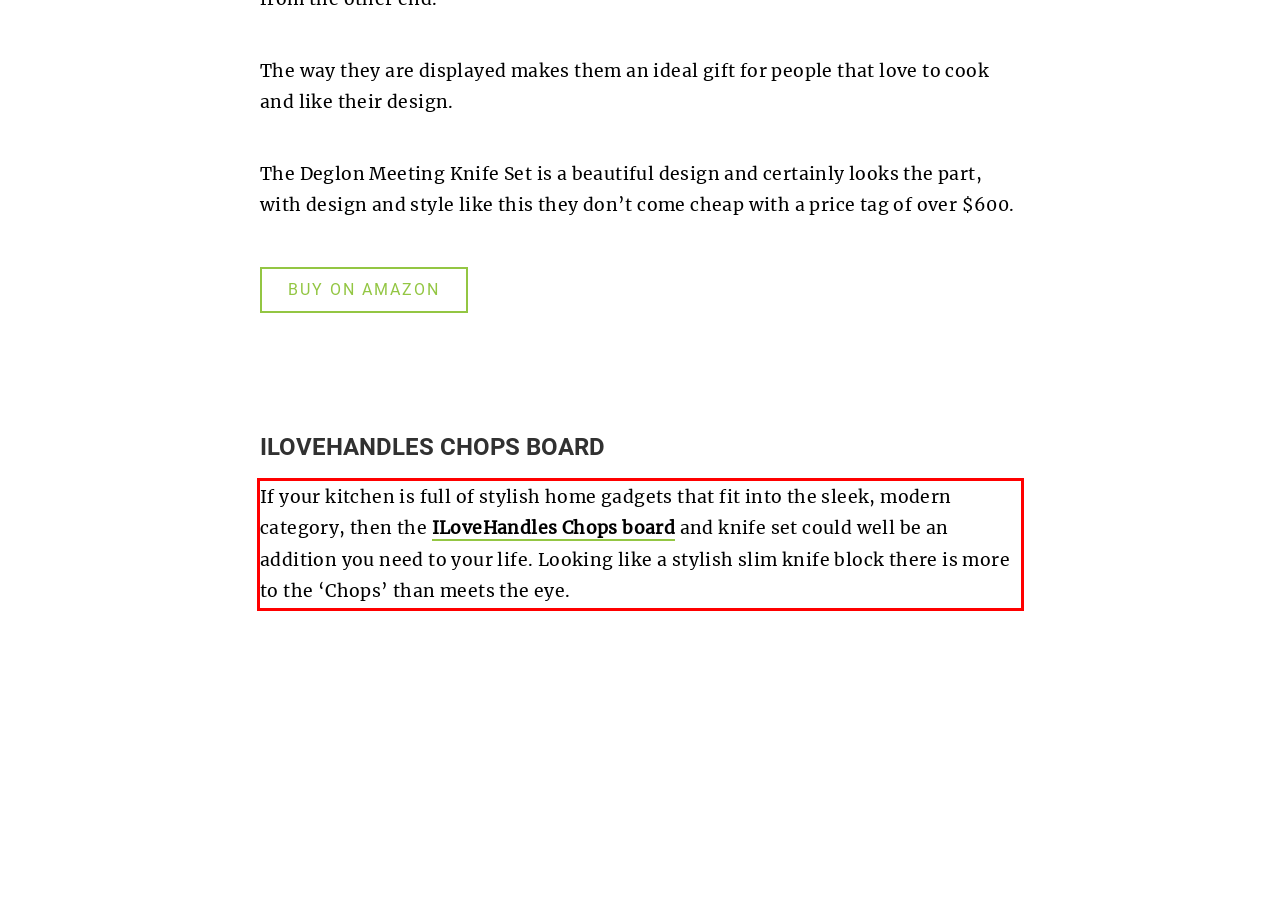Please use OCR to extract the text content from the red bounding box in the provided webpage screenshot.

If your kitchen is full of stylish home gadgets that fit into the sleek, modern category, then the ILoveHandles Chops board and knife set could well be an addition you need to your life. Looking like a stylish slim knife block there is more to the ‘Chops’ than meets the eye.